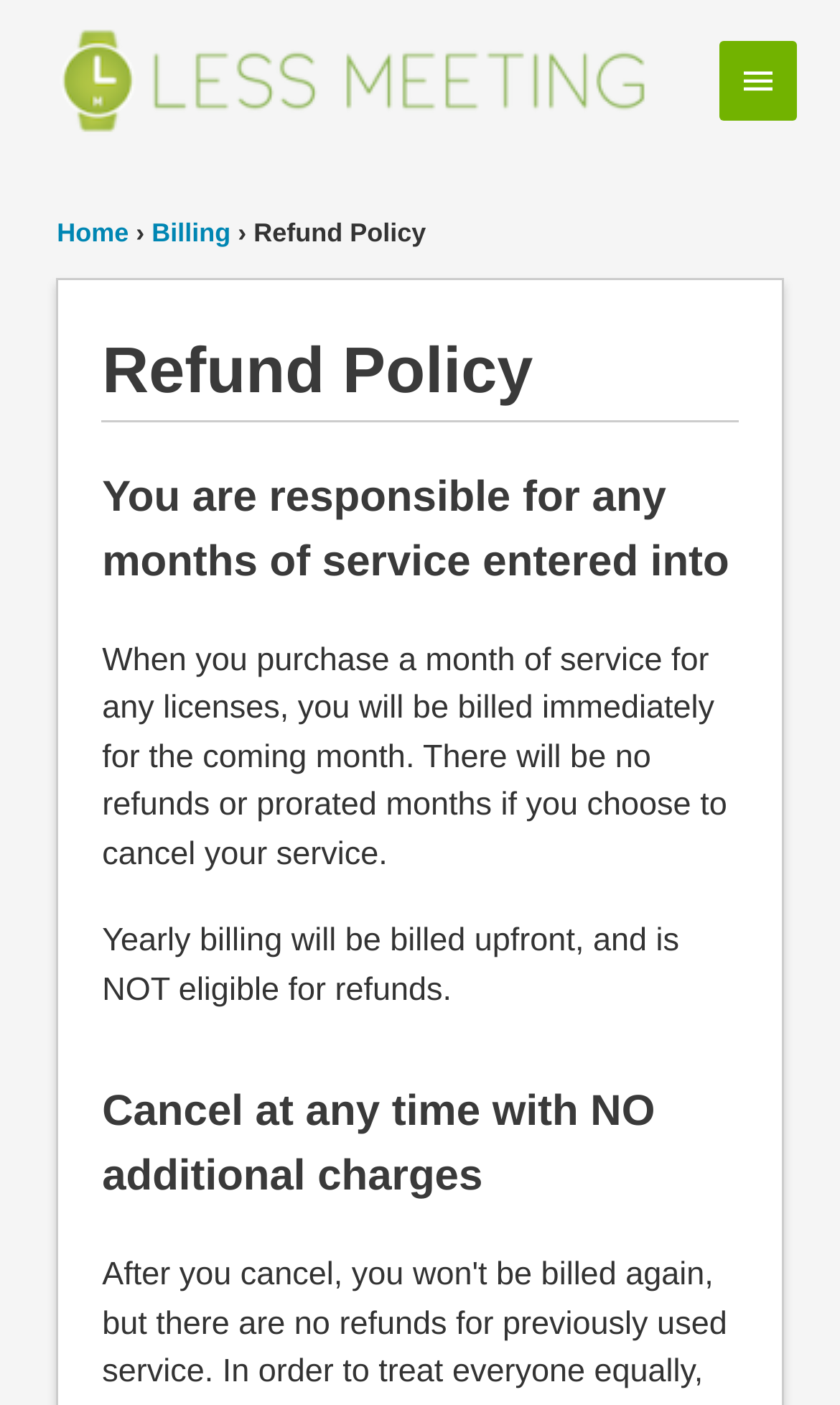What happens when I purchase a month of service?
Based on the image, give a concise answer in the form of a single word or short phrase.

Billed immediately